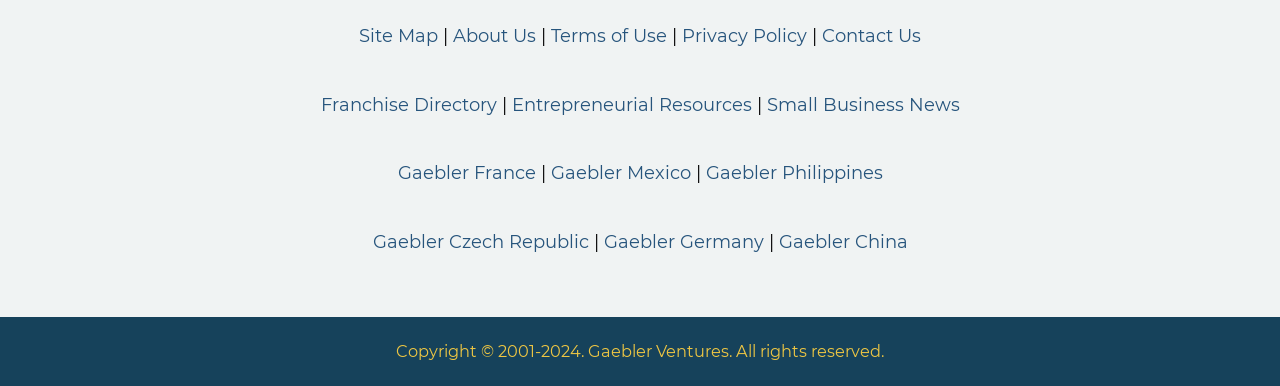Give a short answer using one word or phrase for the question:
How many 'Gaebler' links are there for different countries?

5